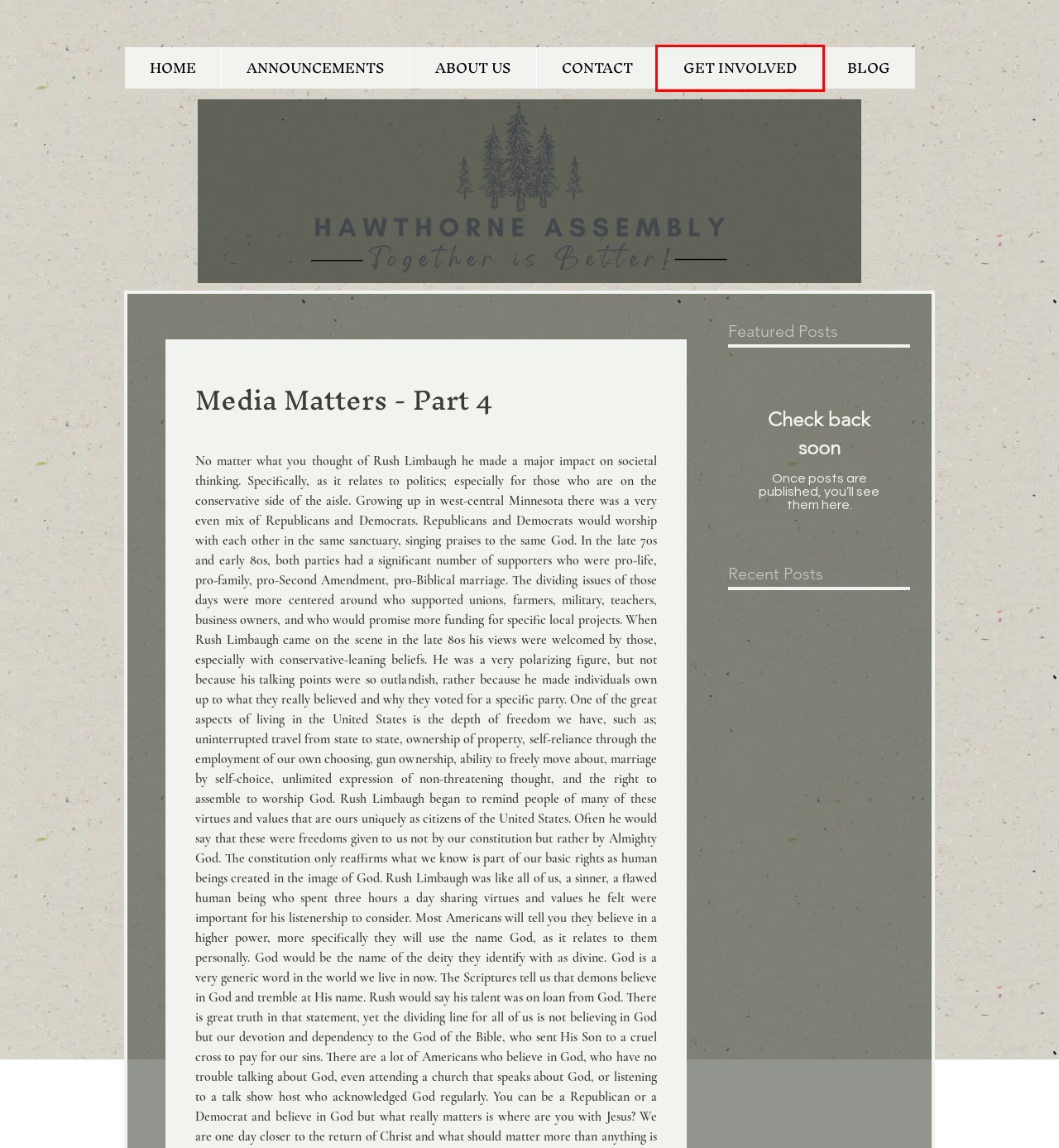You have a screenshot of a webpage with a red bounding box around an element. Choose the best matching webpage description that would appear after clicking the highlighted element. Here are the candidates:
A. CONTACT | hawthorneag
B. “Signs of the Time”
C. GET INVOLVED | hawthorneag
D. “Thank you!”
E. BLOG | hawthorneag
F. HOME | hawthorneag
G. ANNOUNCEMENTS | hawthorneag
H. ABOUT US | hawthorneag

C